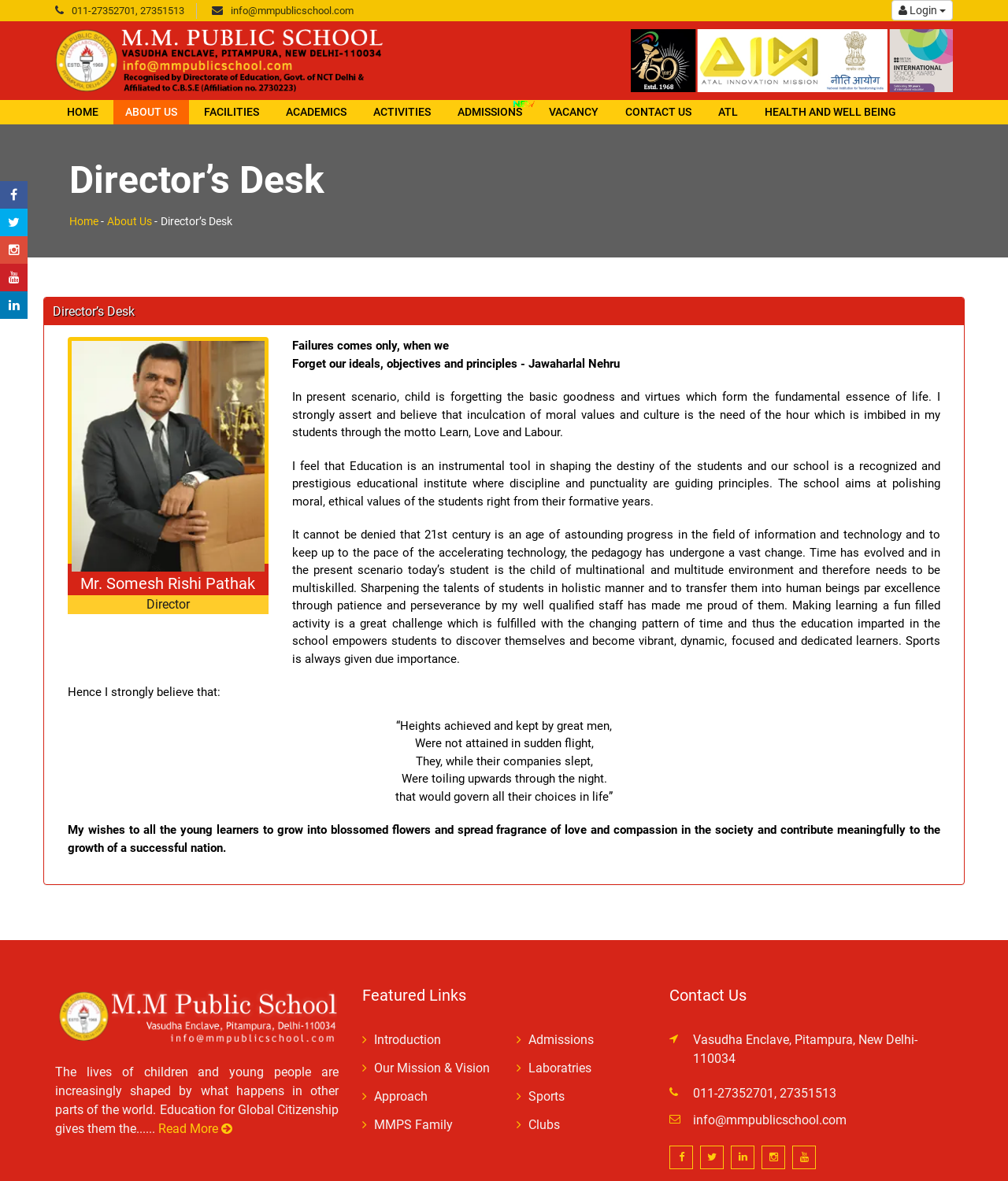Please indicate the bounding box coordinates of the element's region to be clicked to achieve the instruction: "Contact the school". Provide the coordinates as four float numbers between 0 and 1, i.e., [left, top, right, bottom].

[0.664, 0.833, 0.945, 0.853]